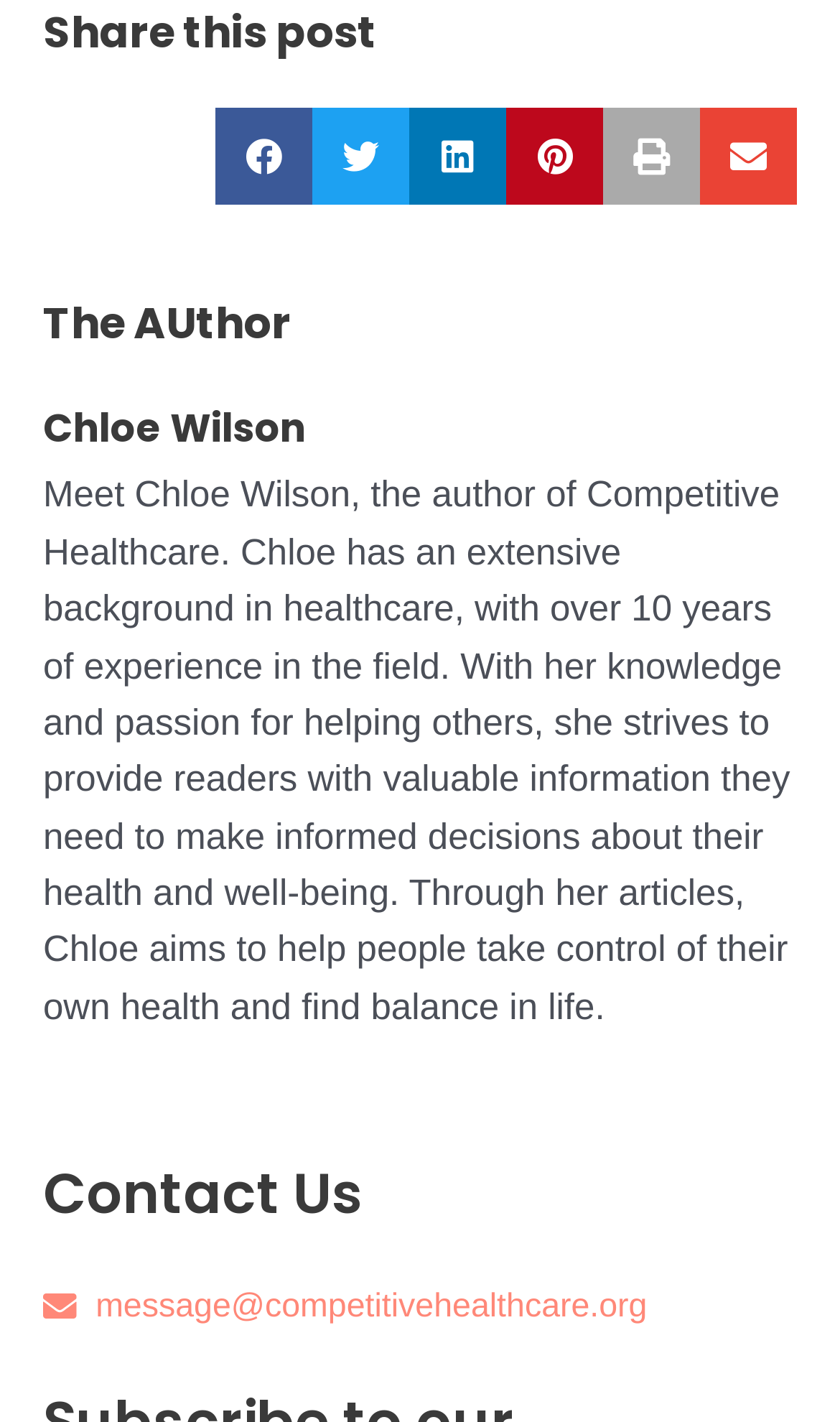Highlight the bounding box coordinates of the element you need to click to perform the following instruction: "Go to the 'Home' page."

None